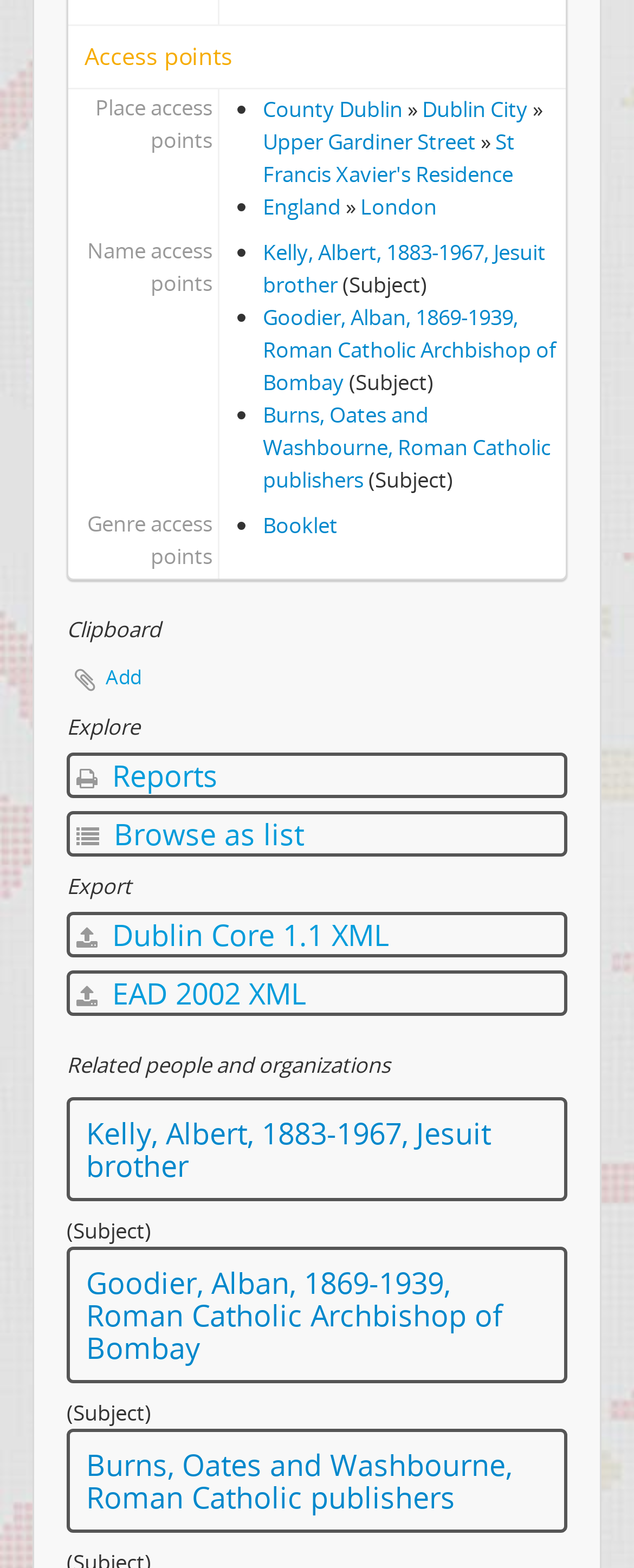Please pinpoint the bounding box coordinates for the region I should click to adhere to this instruction: "Expand the subfonds IE IJA J/242 - Fr Thomas James Martin SJ, 1925-1978".

[0.169, 0.022, 0.892, 0.047]